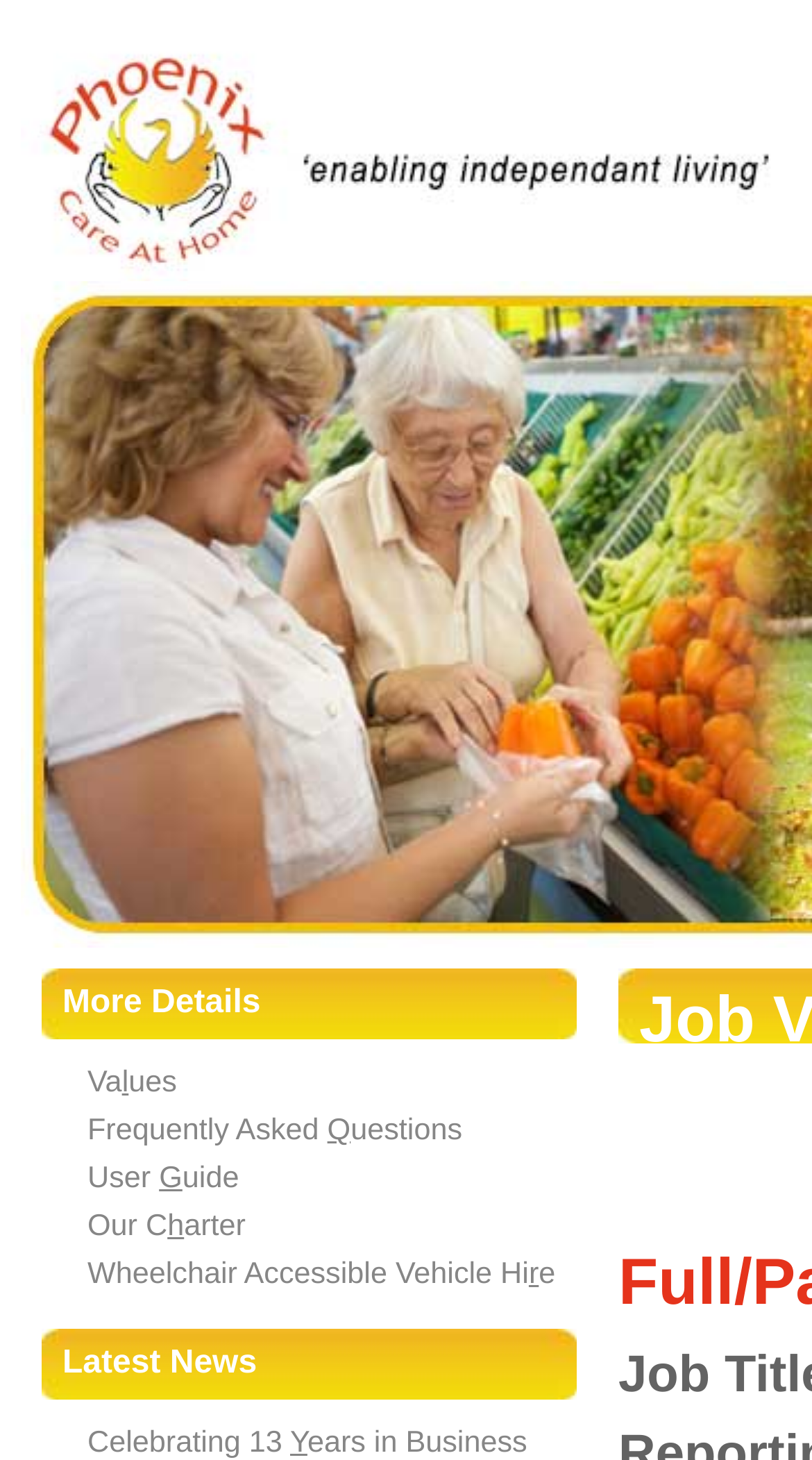How many links are there below the 'More Details' heading?
Based on the image content, provide your answer in one word or a short phrase.

5